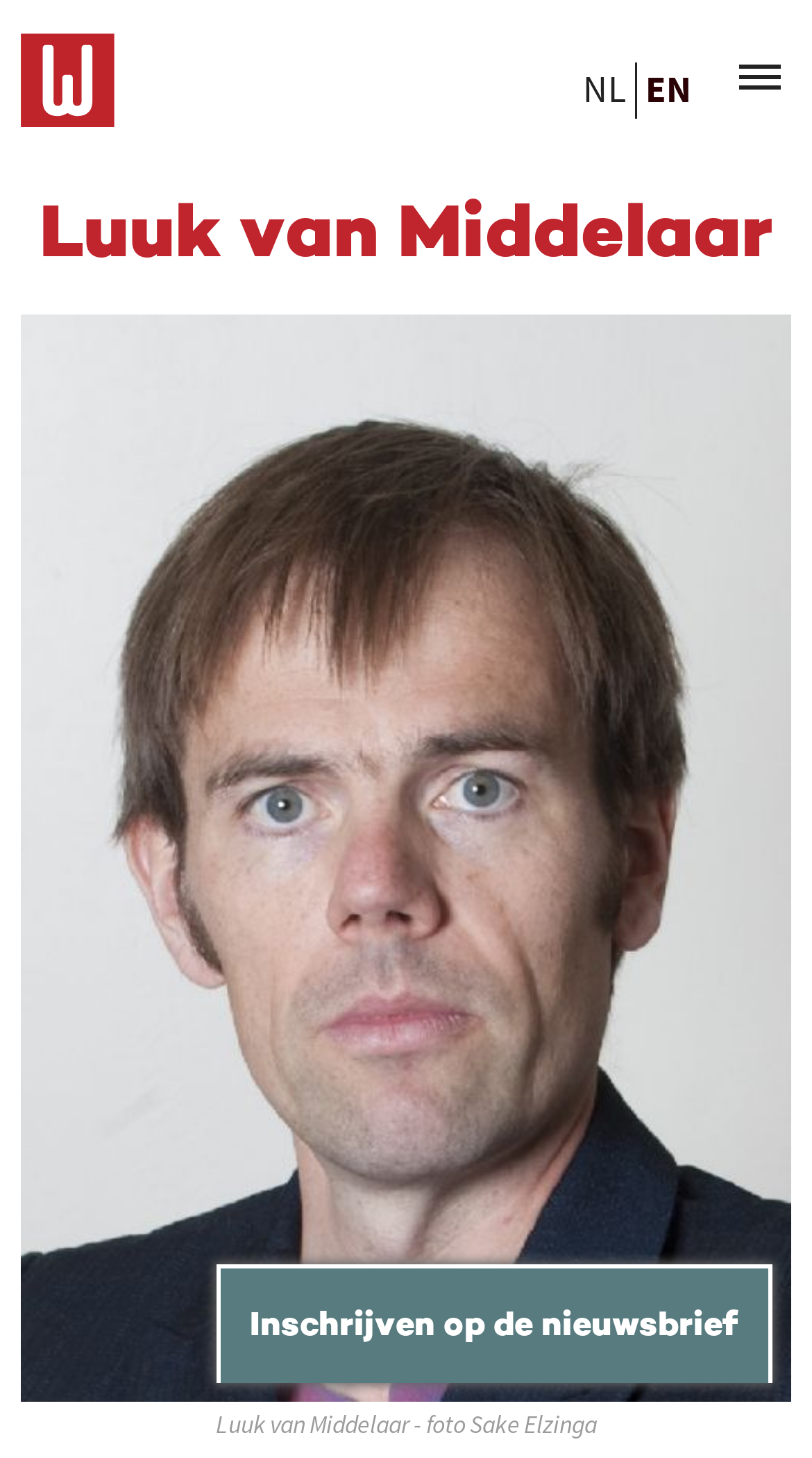Extract the primary headline from the webpage and present its text.

Luuk van Middelaar